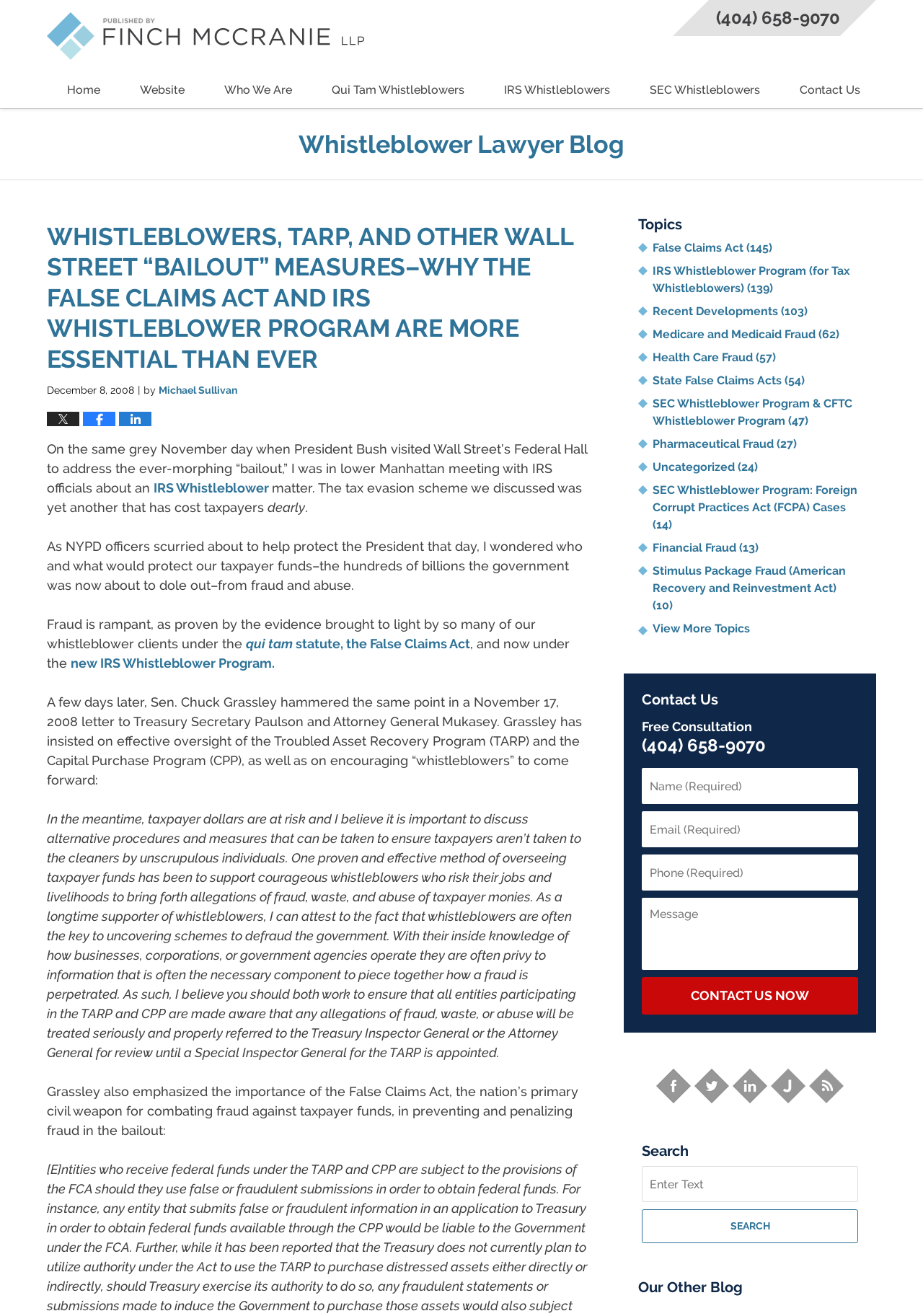Give a short answer to this question using one word or a phrase:
Who is the author of the blog post?

Michael Sullivan